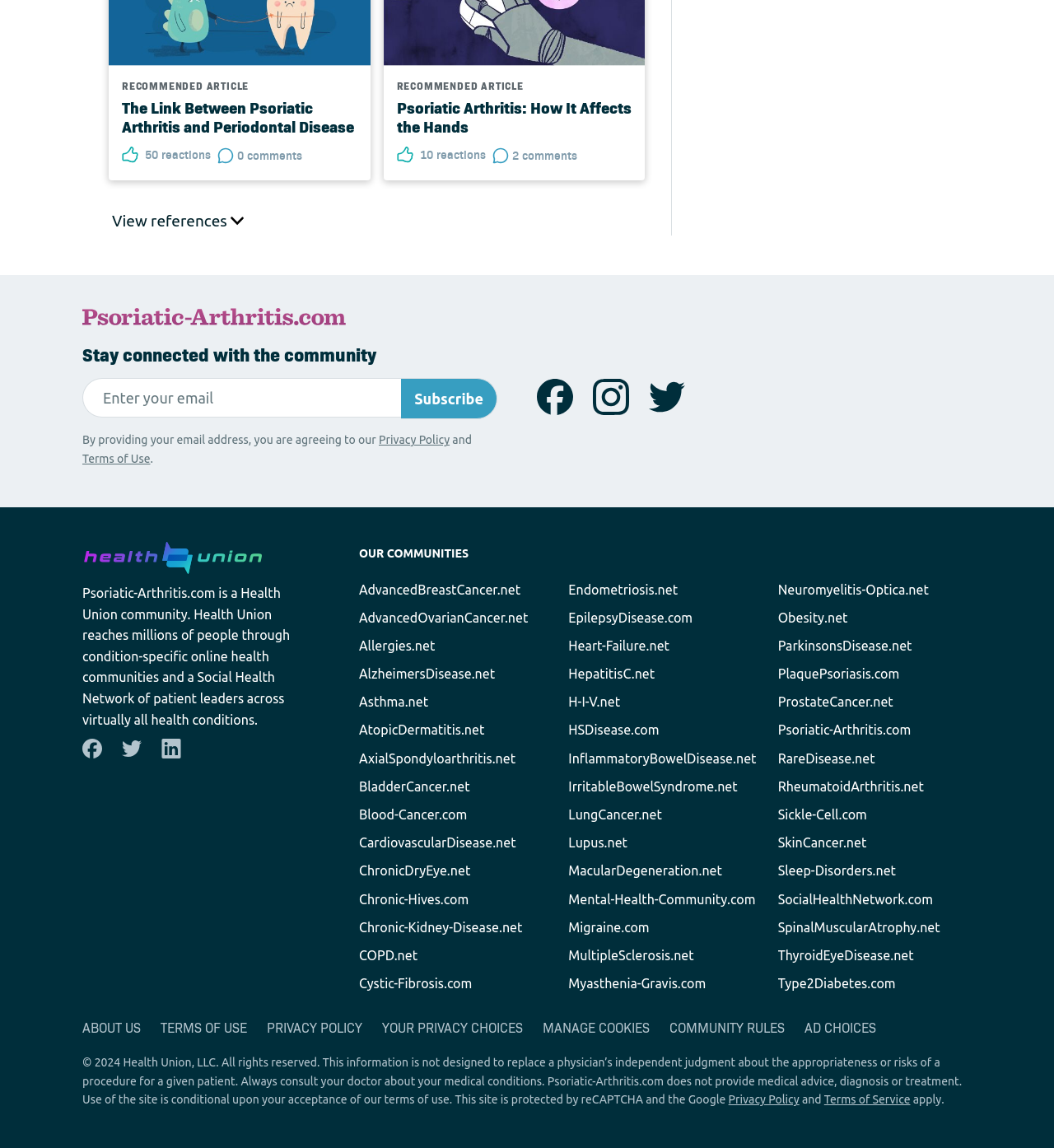Please specify the bounding box coordinates of the clickable region to carry out the following instruction: "Explore the community 'AdvancedBreastCancer.net'". The coordinates should be four float numbers between 0 and 1, in the format [left, top, right, bottom].

[0.341, 0.507, 0.494, 0.52]